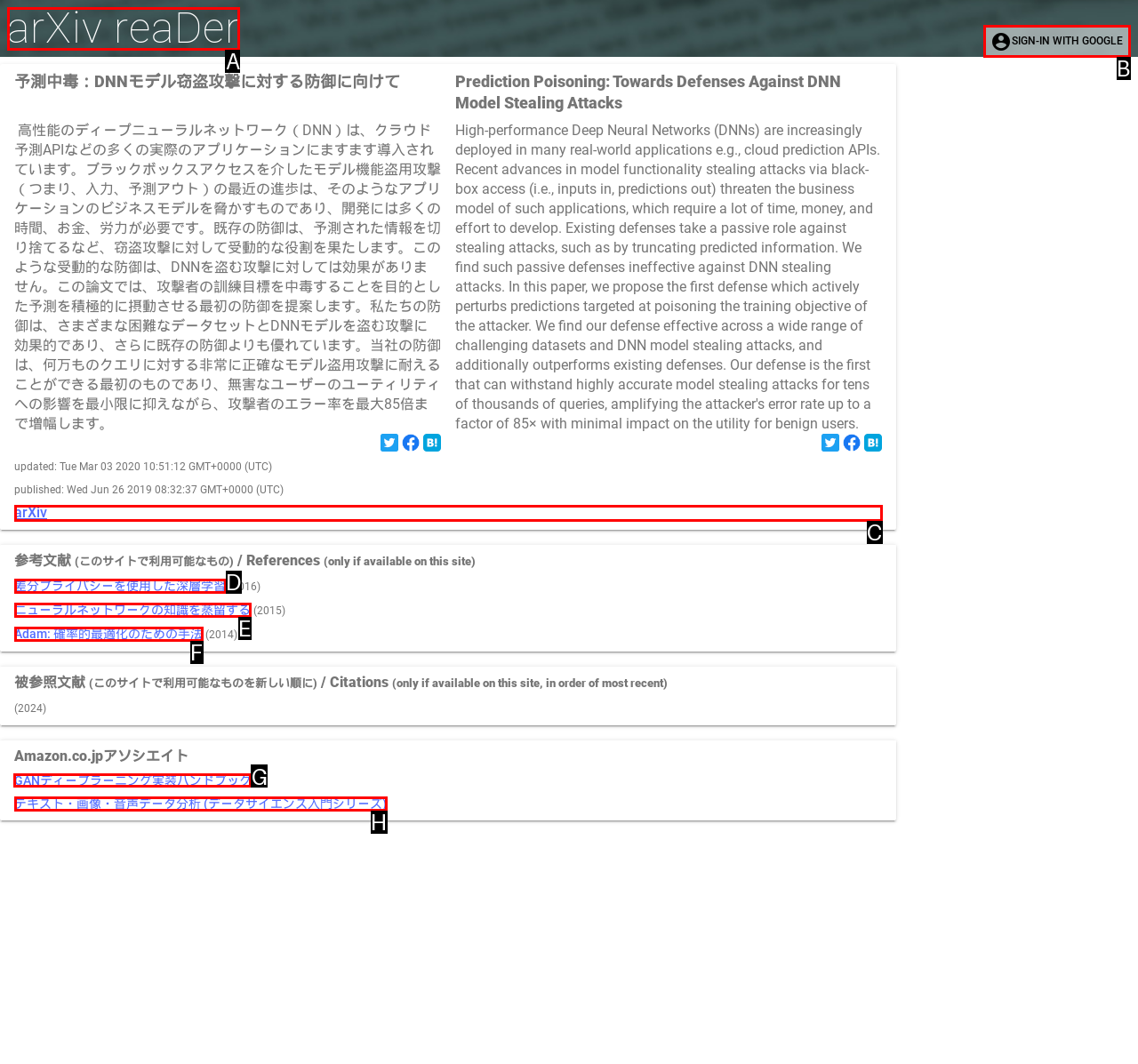What is the letter of the UI element you should click to Read the paper about GAN deep learning implementation handbook? Provide the letter directly.

G